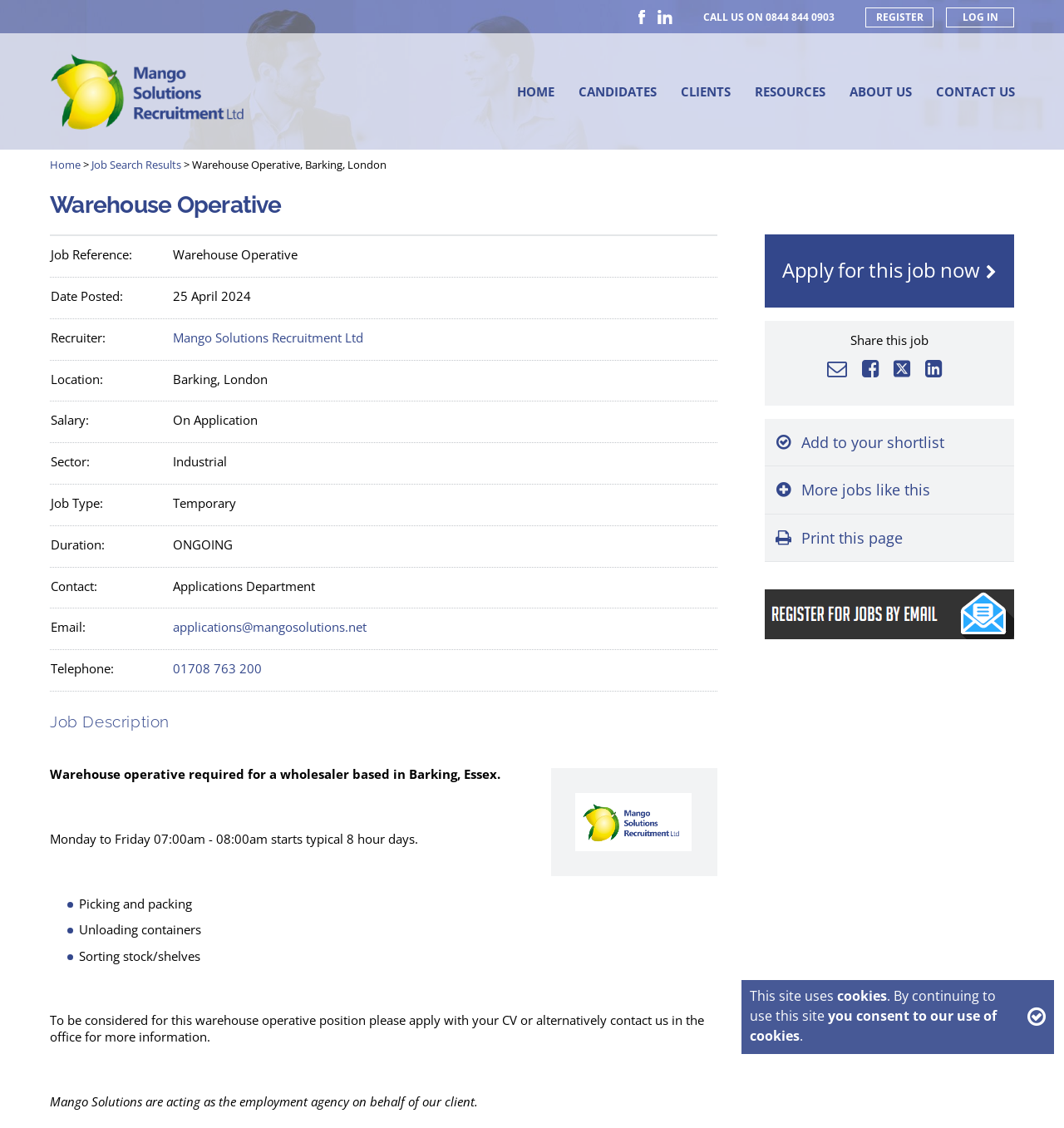Please indicate the bounding box coordinates of the element's region to be clicked to achieve the instruction: "Click the 'Email' link". Provide the coordinates as four float numbers between 0 and 1, i.e., [left, top, right, bottom].

[0.777, 0.318, 0.796, 0.335]